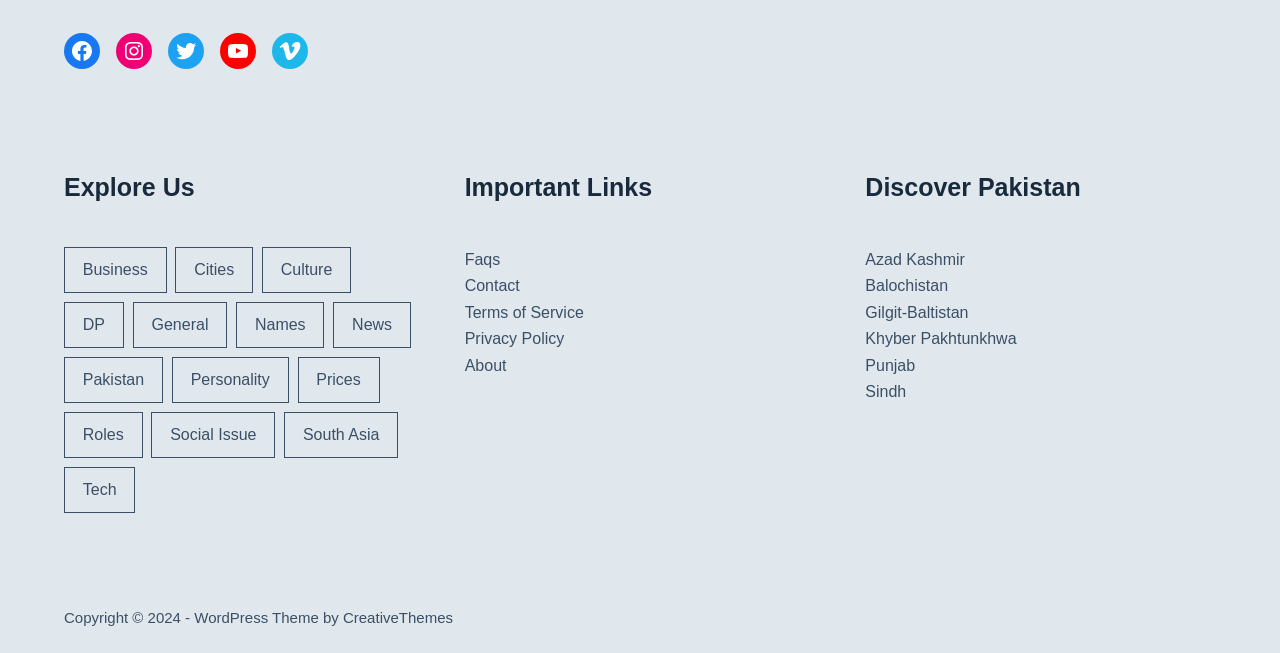Locate the bounding box coordinates of the area to click to fulfill this instruction: "Visit Facebook". The bounding box should be presented as four float numbers between 0 and 1, in the order [left, top, right, bottom].

[0.05, 0.051, 0.078, 0.106]